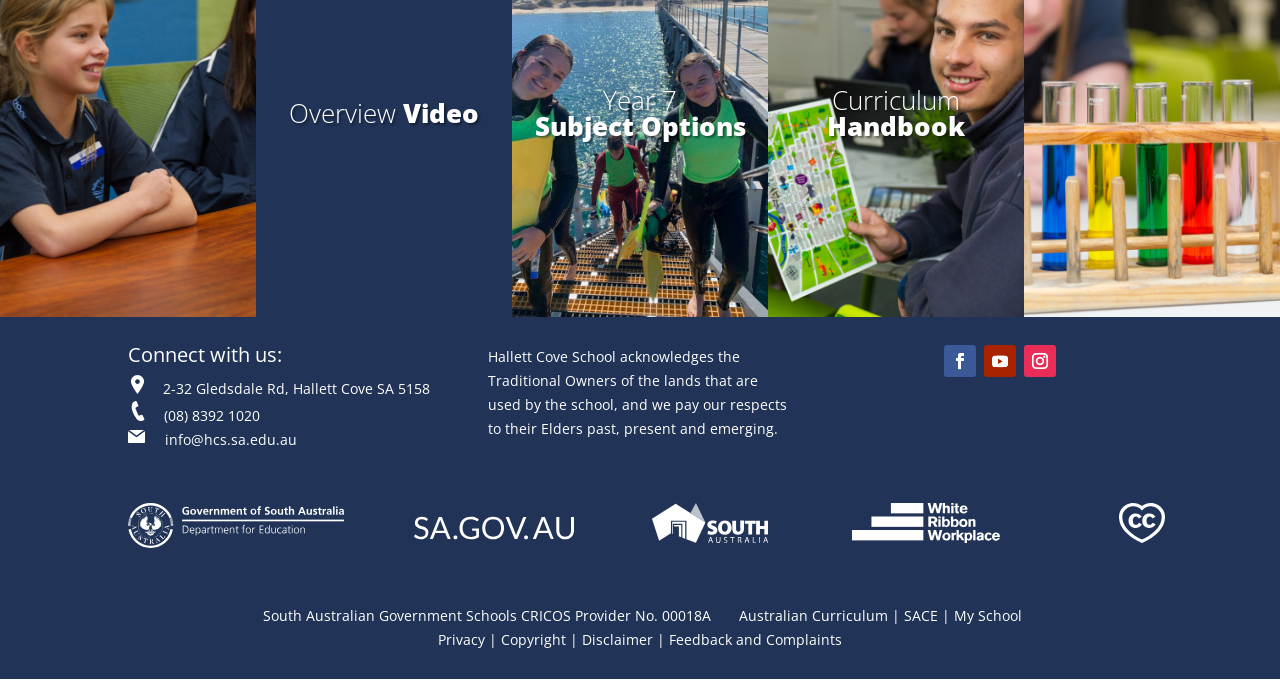Find the bounding box coordinates for the element that must be clicked to complete the instruction: "Watch the overview video". The coordinates should be four float numbers between 0 and 1, indicated as [left, top, right, bottom].

[0.237, 0.369, 0.363, 0.439]